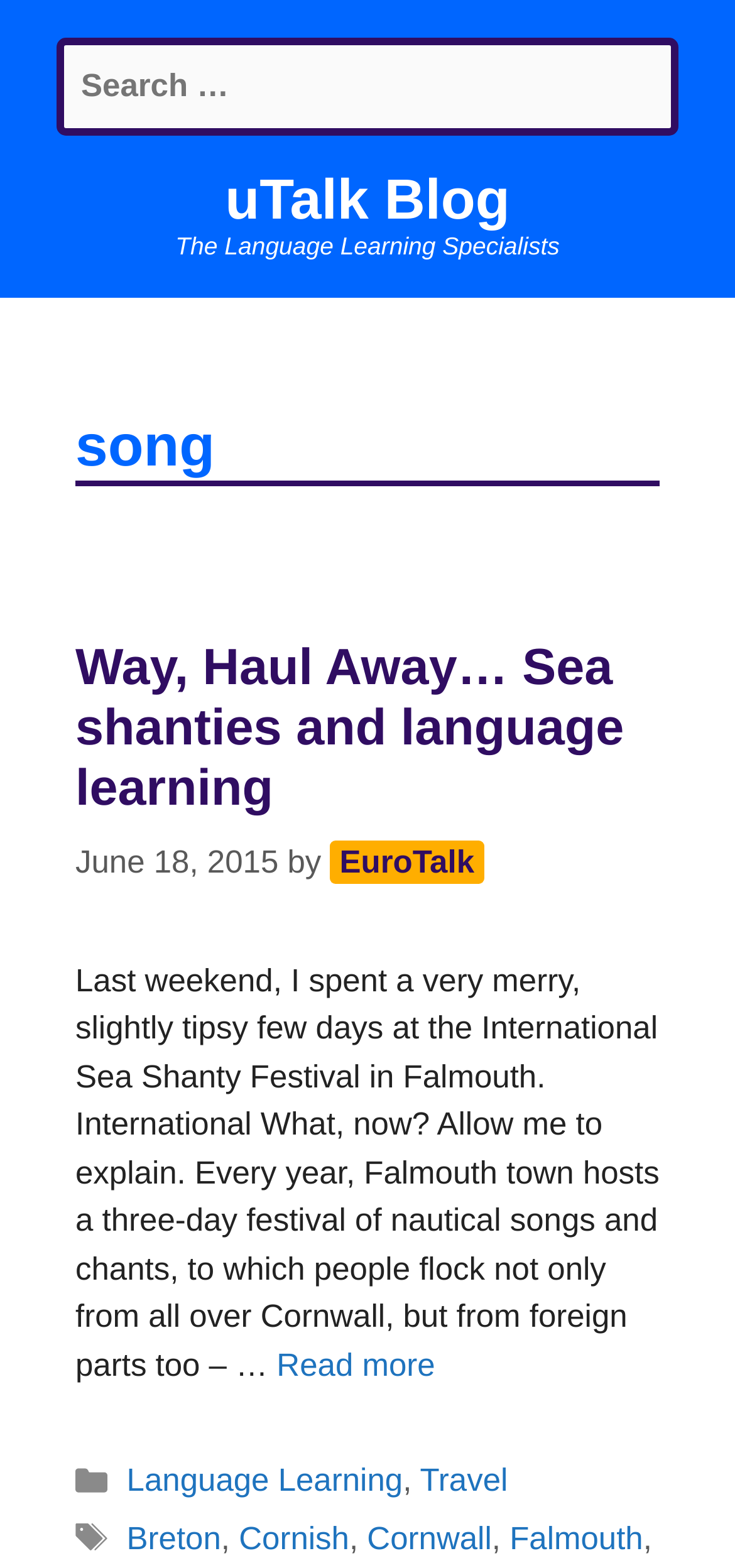Identify the bounding box coordinates for the UI element mentioned here: "Cornish". Provide the coordinates as four float values between 0 and 1, i.e., [left, top, right, bottom].

[0.325, 0.97, 0.475, 0.993]